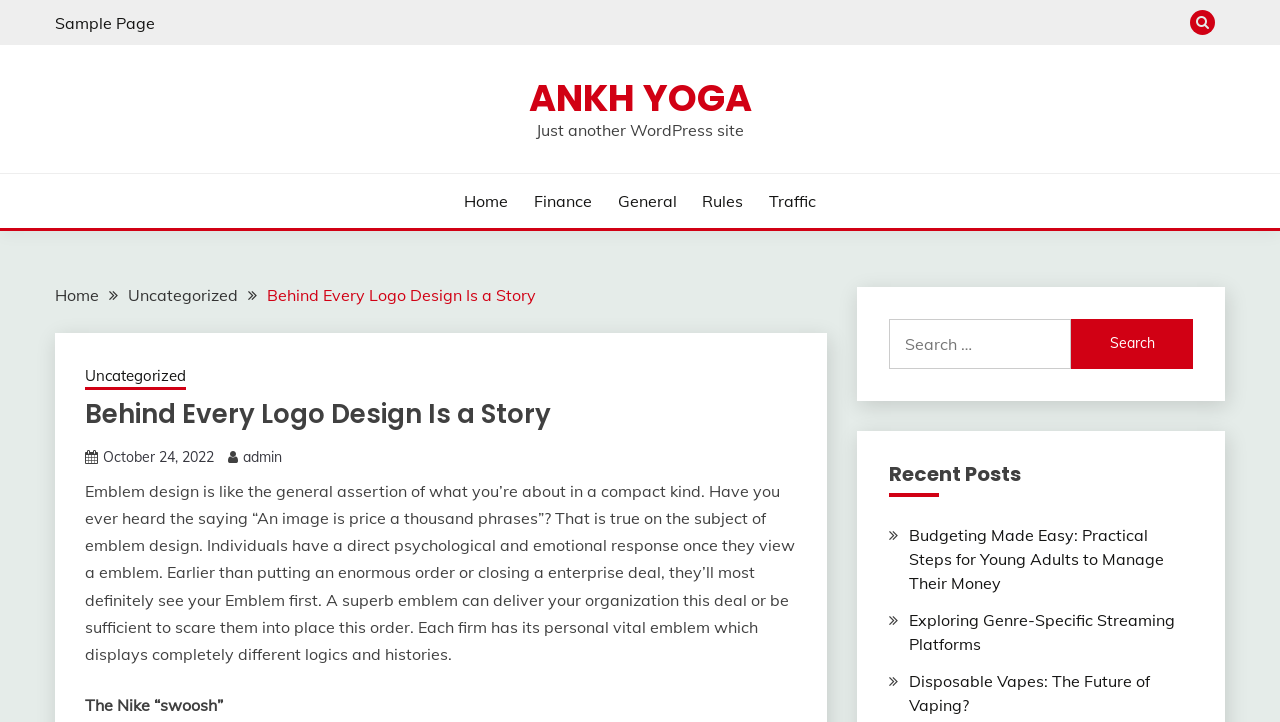Identify the bounding box coordinates necessary to click and complete the given instruction: "Read the 'Behind Every Logo Design Is a Story' post".

[0.209, 0.394, 0.419, 0.422]